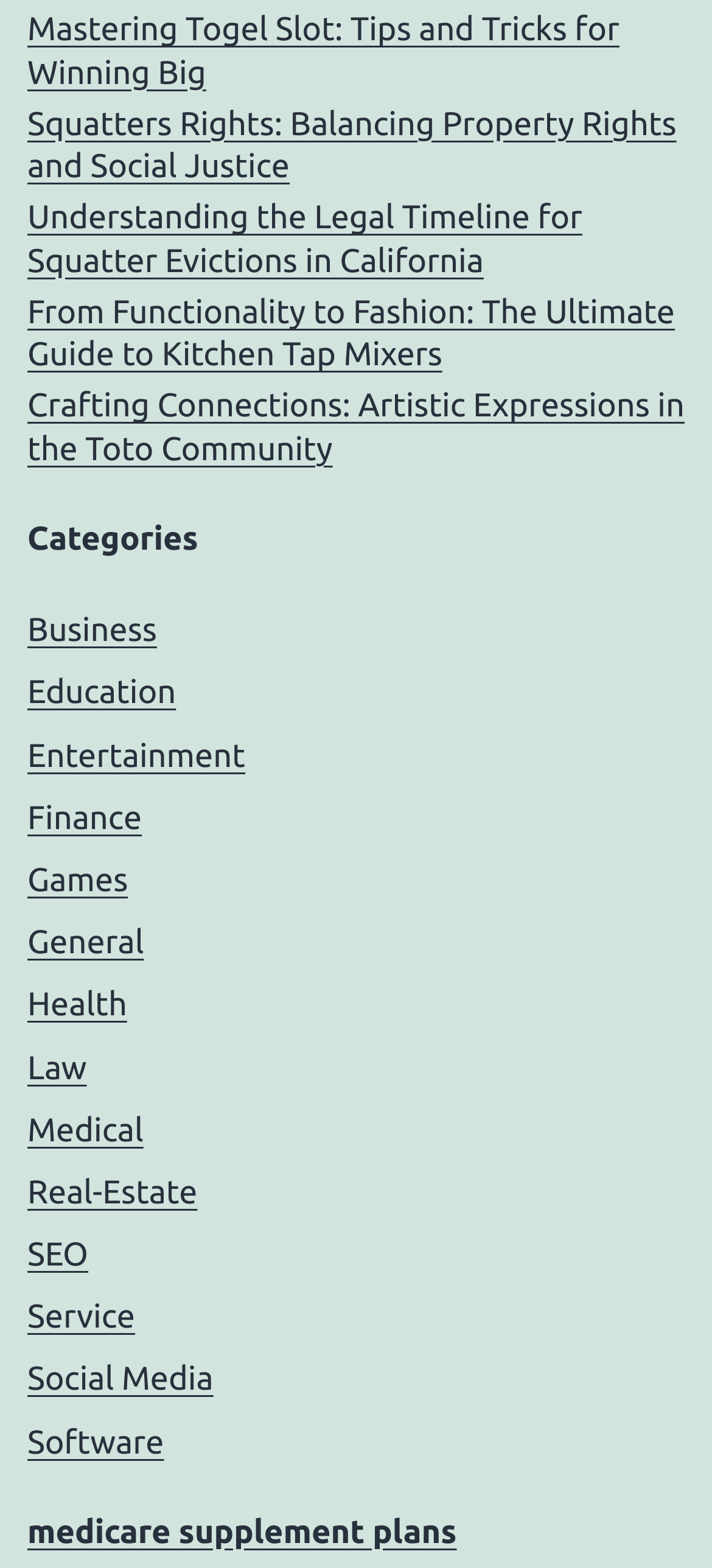Locate the bounding box coordinates of the element you need to click to accomplish the task described by this instruction: "Learn about medicare supplement plans".

[0.038, 0.965, 0.642, 0.988]